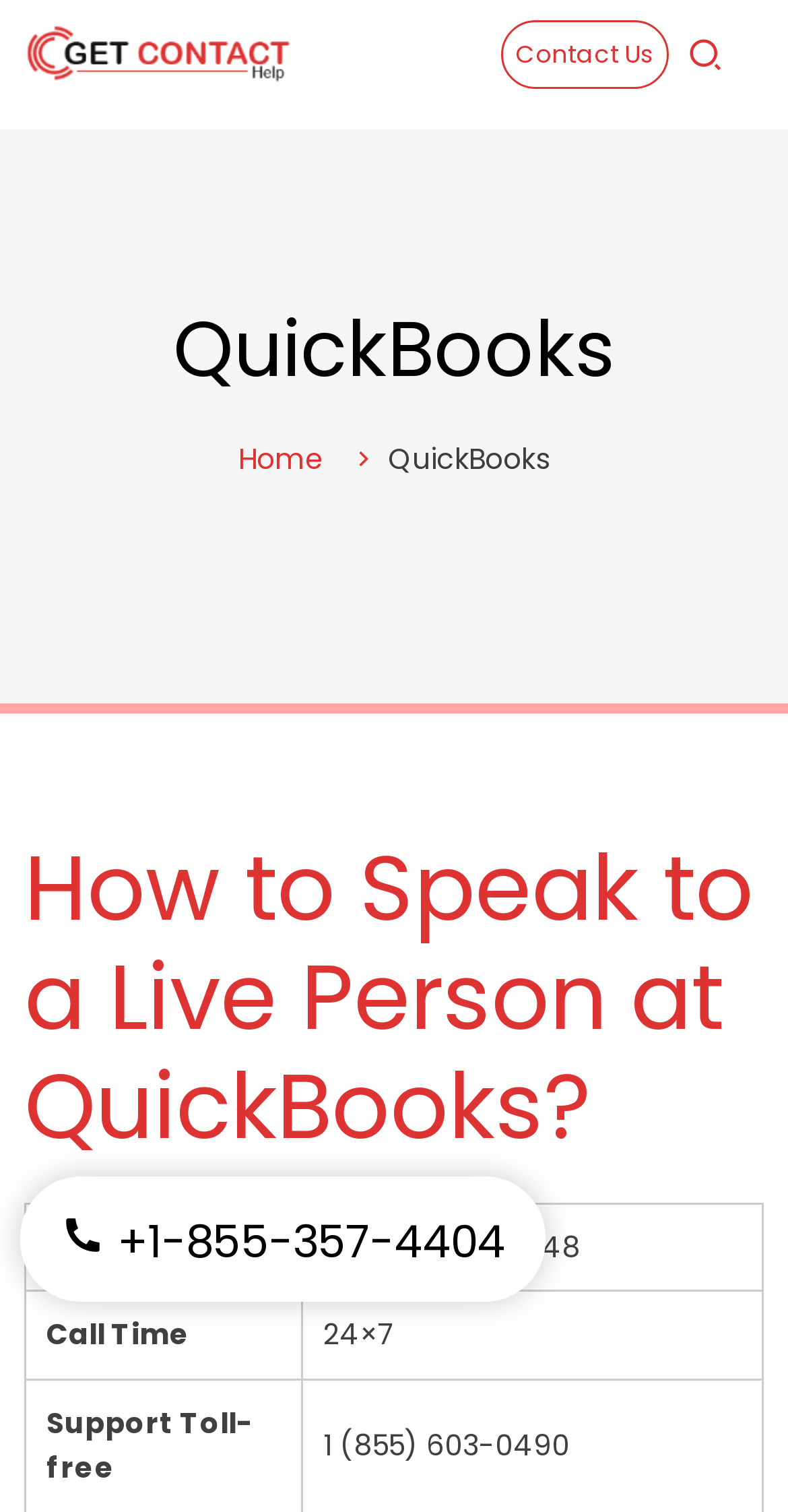Please find the bounding box for the UI element described by: "Home".

[0.303, 0.29, 0.41, 0.316]